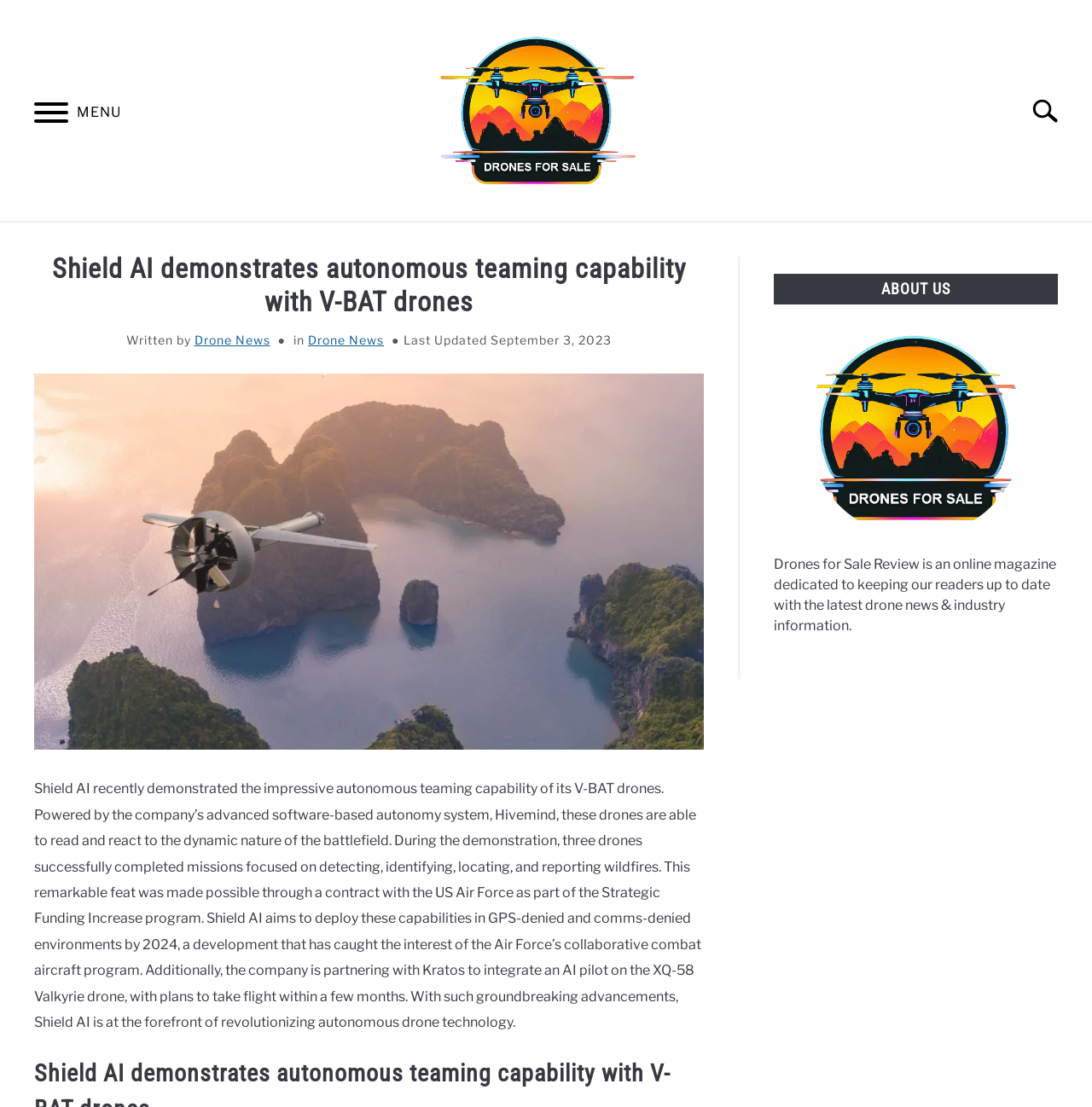Highlight the bounding box coordinates of the element that should be clicked to carry out the following instruction: "Learn about the company". The coordinates must be given as four float numbers ranging from 0 to 1, i.e., [left, top, right, bottom].

[0.709, 0.247, 0.969, 0.275]